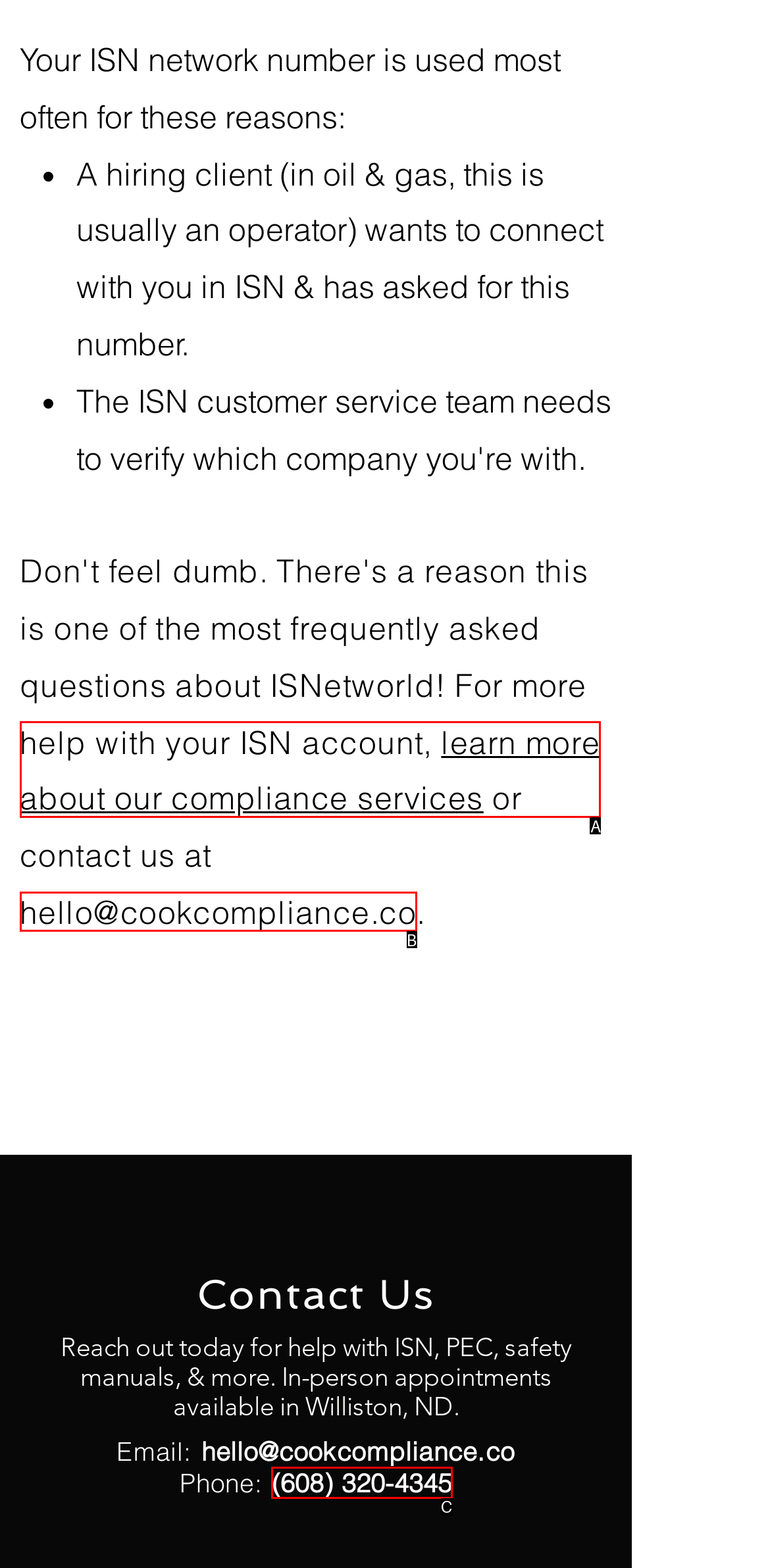Pinpoint the HTML element that fits the description: alt="6"
Answer by providing the letter of the correct option.

None